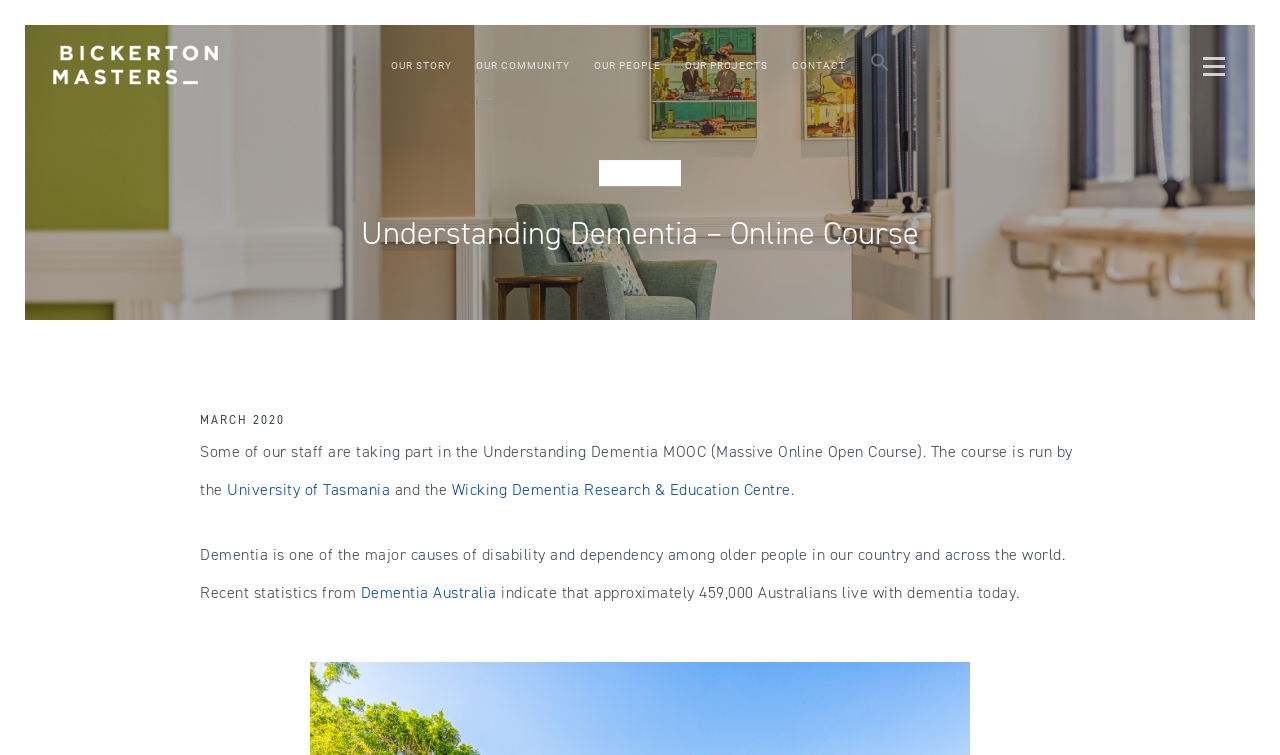Kindly respond to the following question with a single word or a brief phrase: 
What is the name of the organization?

Bickerton Masters